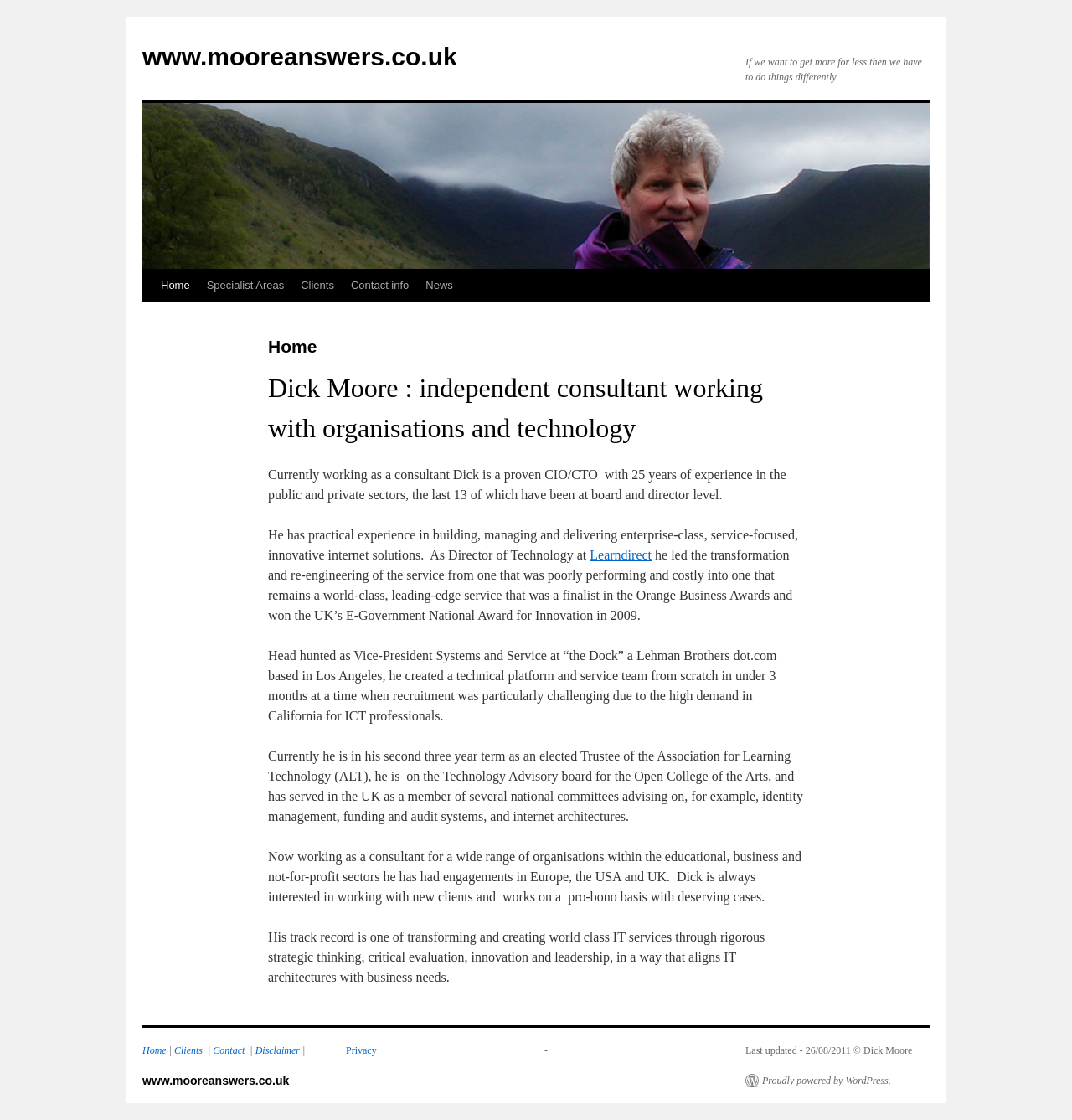What is the name of the organisation where Dick Moore is an elected Trustee?
Please give a detailed answer to the question using the information shown in the image.

According to the webpage, Dick Moore is currently in his second three-year term as an elected Trustee of the Association for Learning Technology (ALT), which is one of his notable affiliations.